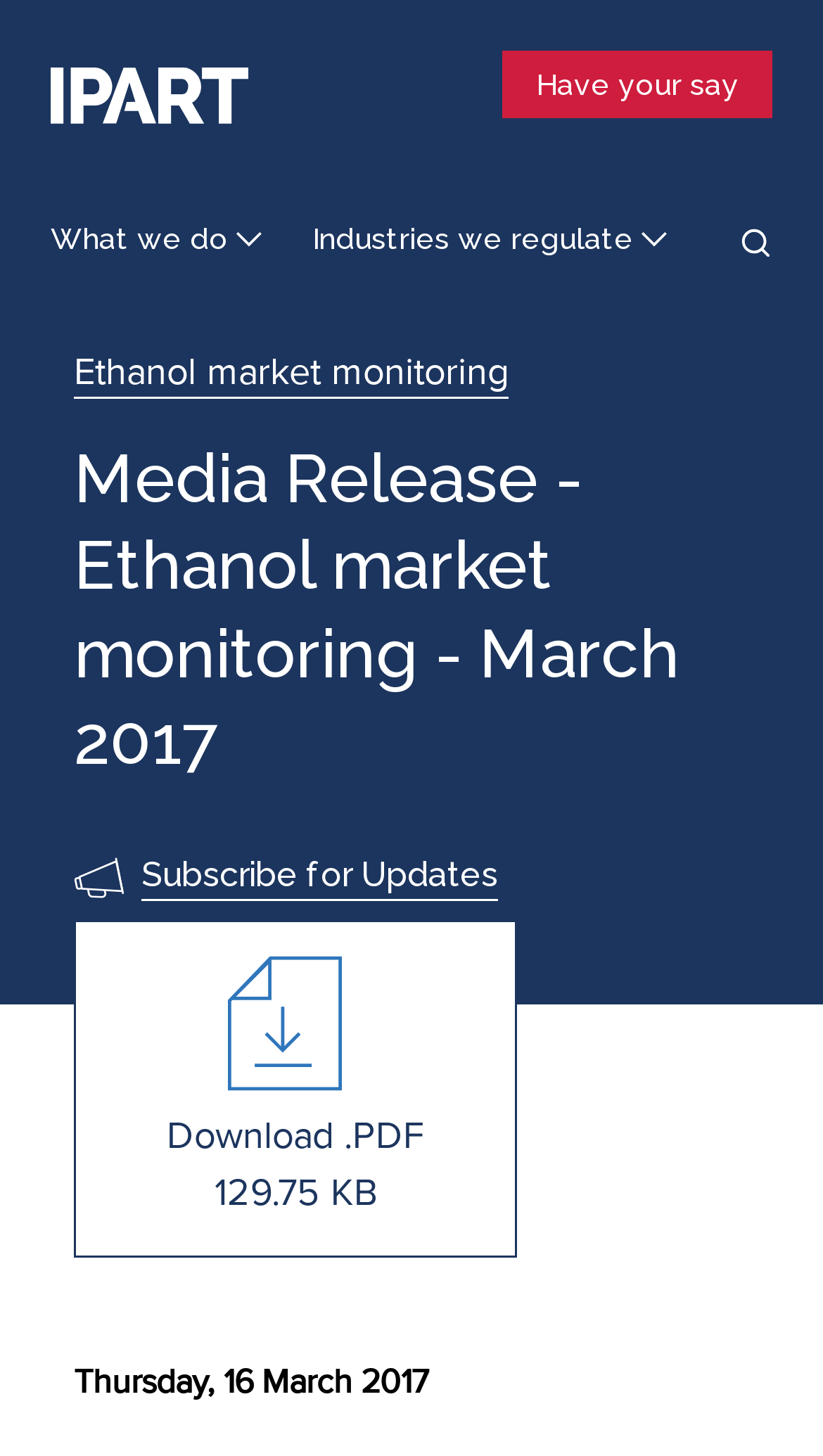Examine the image carefully and respond to the question with a detailed answer: 
What is the name of the organization?

The name of the organization can be found by looking at the logo at the top left corner of the webpage, which is an image with the text 'IPART Logo'.